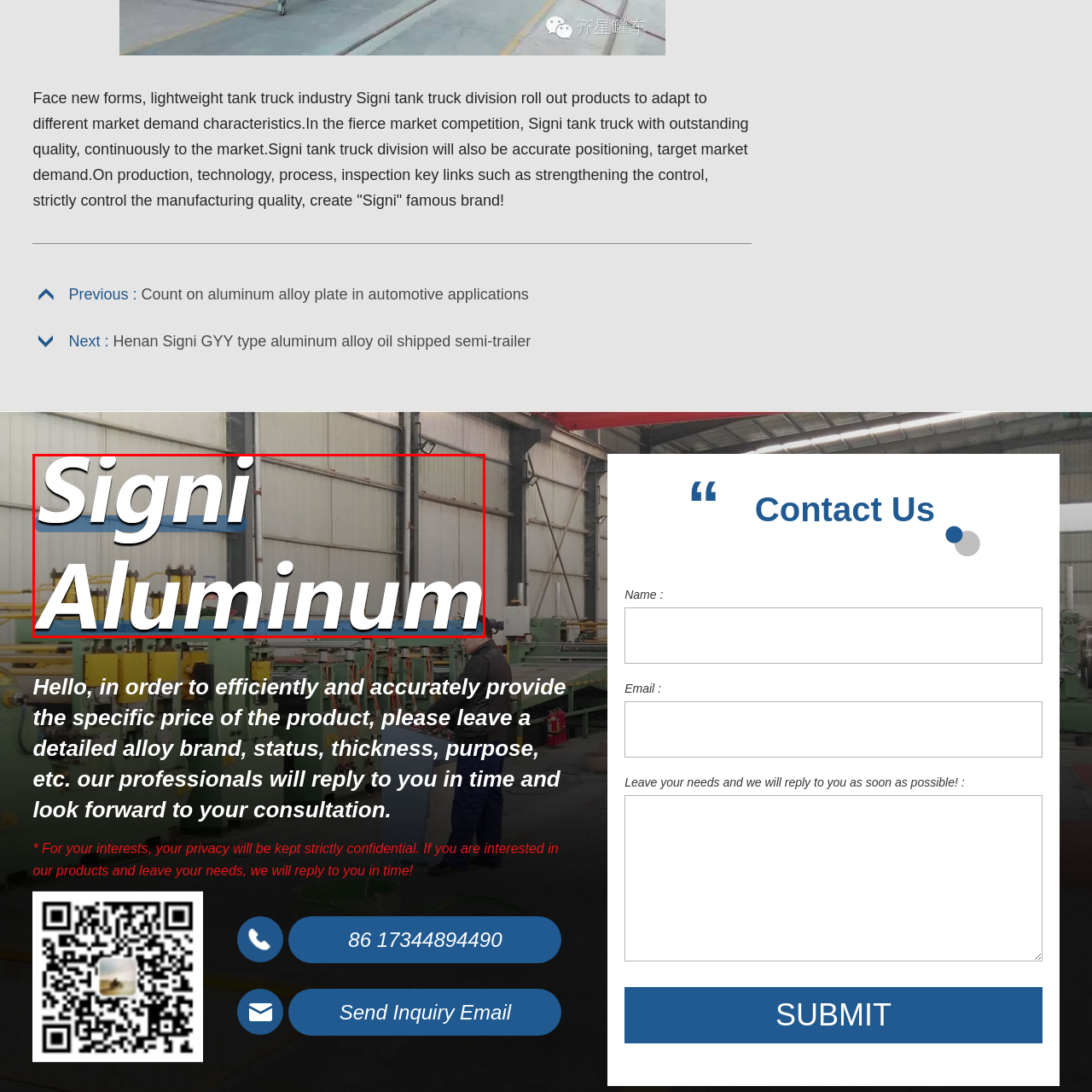Carefully examine the image inside the red box and generate a detailed caption for it.

The image showcases a prominent display of the name "Signi Aluminum" rendered in bold, stylized typography against a backdrop of a manufacturing facility. The industrial setting hints at the company's focus on producing high-quality aluminum products, particularly for applications in lightweight tank trucks. The image aligns with Signi's commitment to adapting to market demands and maintaining quality in a competitive landscape, reflecting the essence of their operational philosophy. This visual representation serves as a powerful branding tool, emphasizing Signi's role in the aluminum industry.